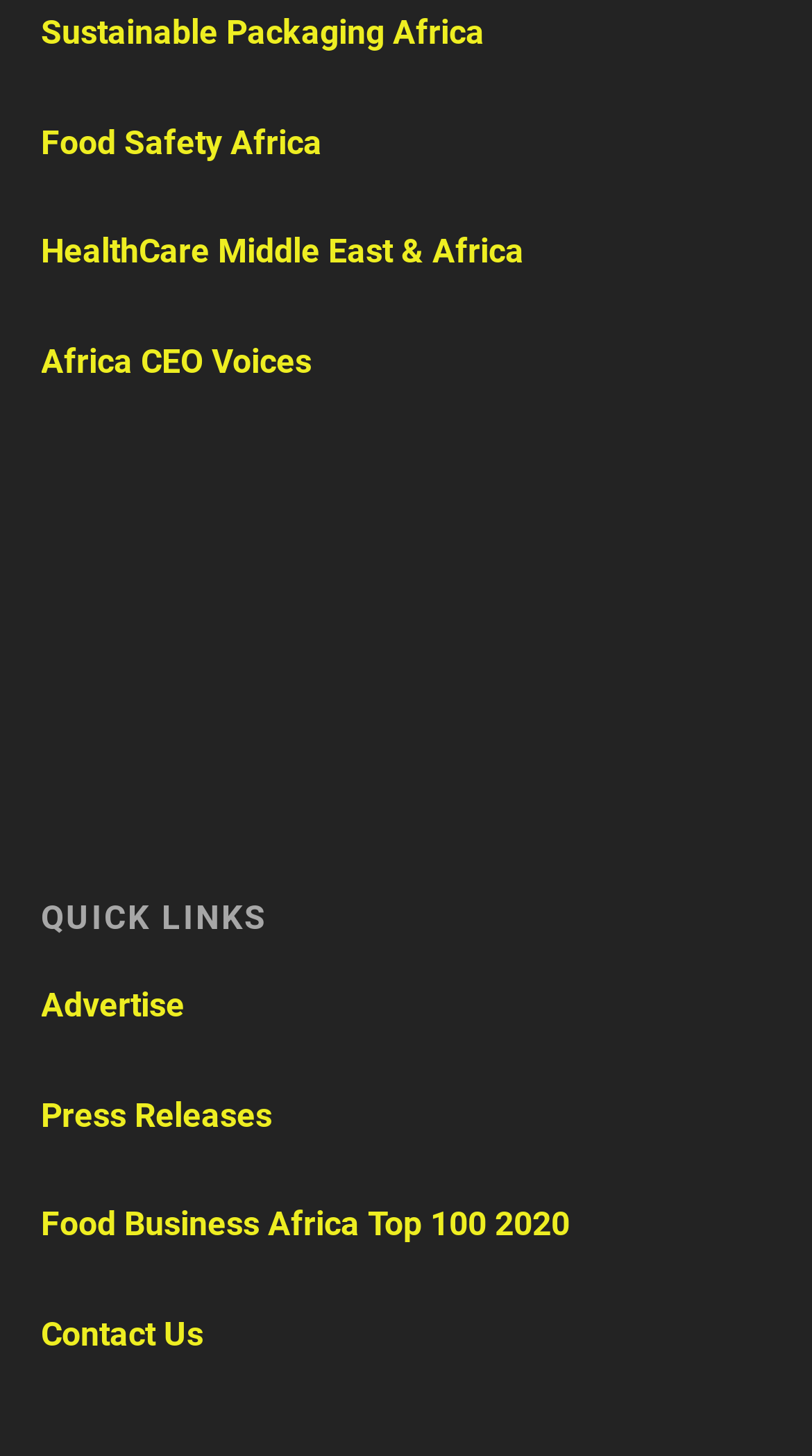What is the second topic related to Africa?
Please use the image to provide an in-depth answer to the question.

I looked at the links at the top of the webpage and found the second topic related to Africa, which is 'Food Safety Africa'.